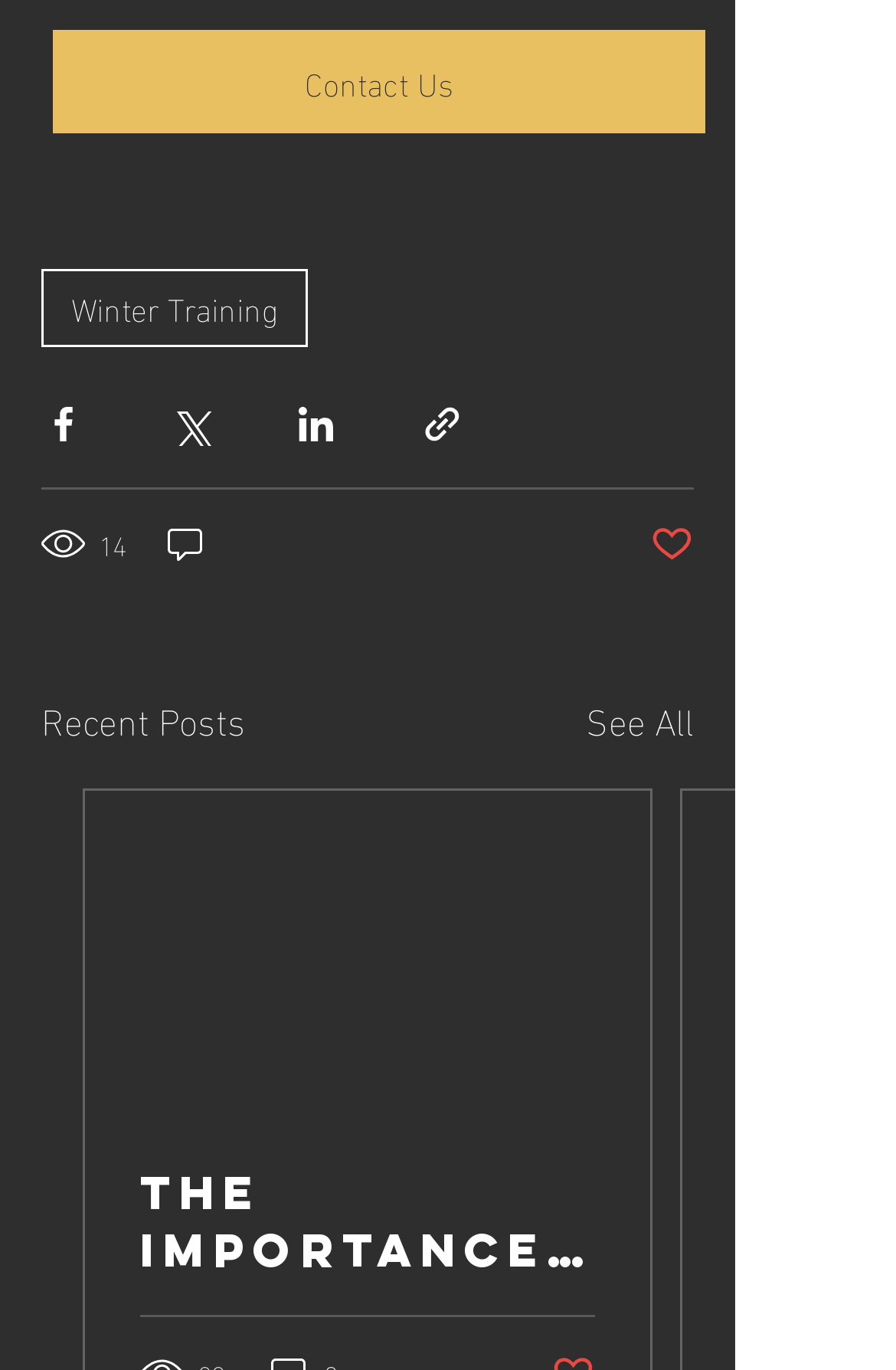Find the bounding box coordinates of the clickable element required to execute the following instruction: "Share via Facebook". Provide the coordinates as four float numbers between 0 and 1, i.e., [left, top, right, bottom].

[0.046, 0.293, 0.095, 0.325]